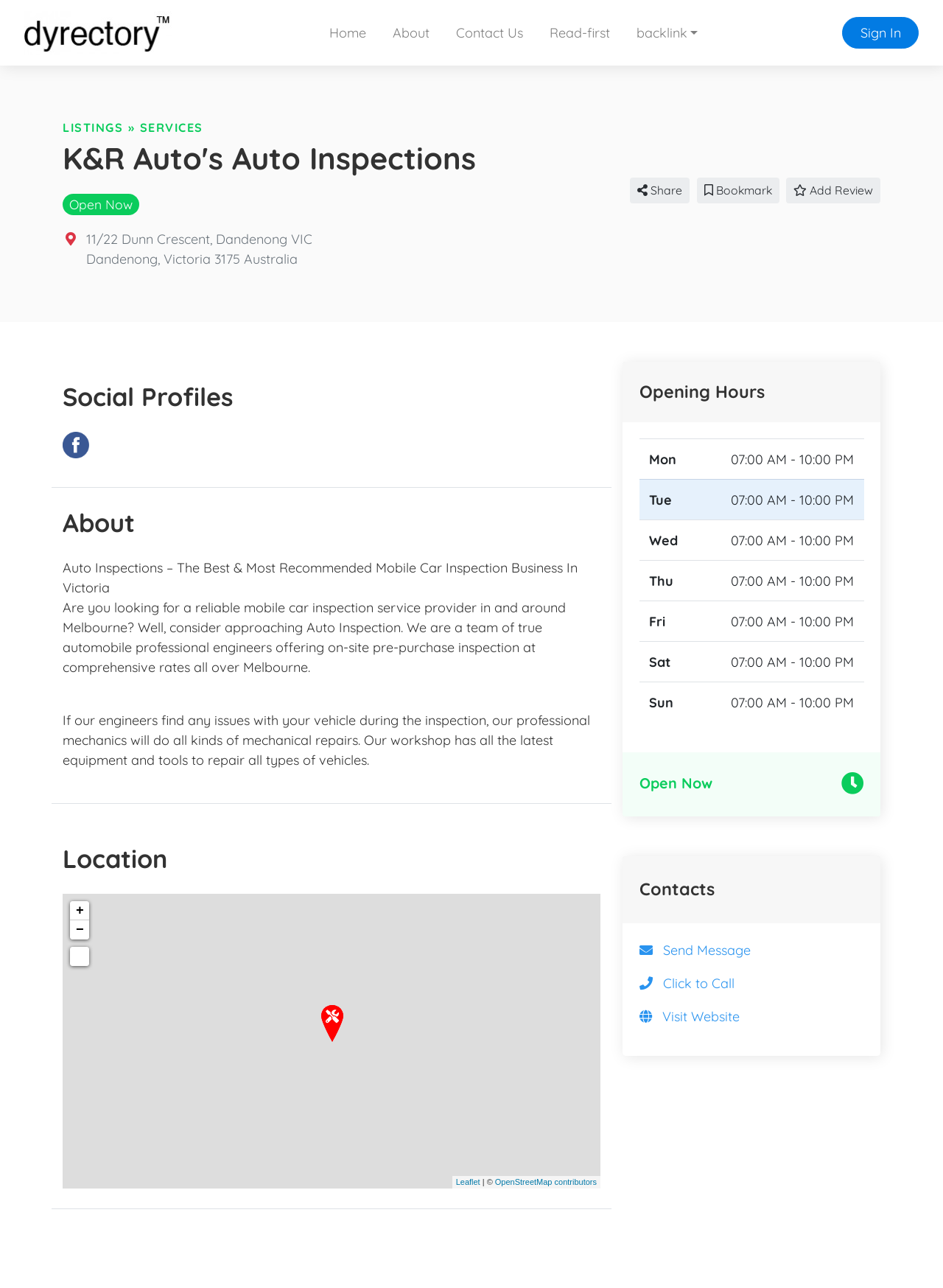Find and indicate the bounding box coordinates of the region you should select to follow the given instruction: "View Fullscreen".

[0.074, 0.735, 0.095, 0.75]